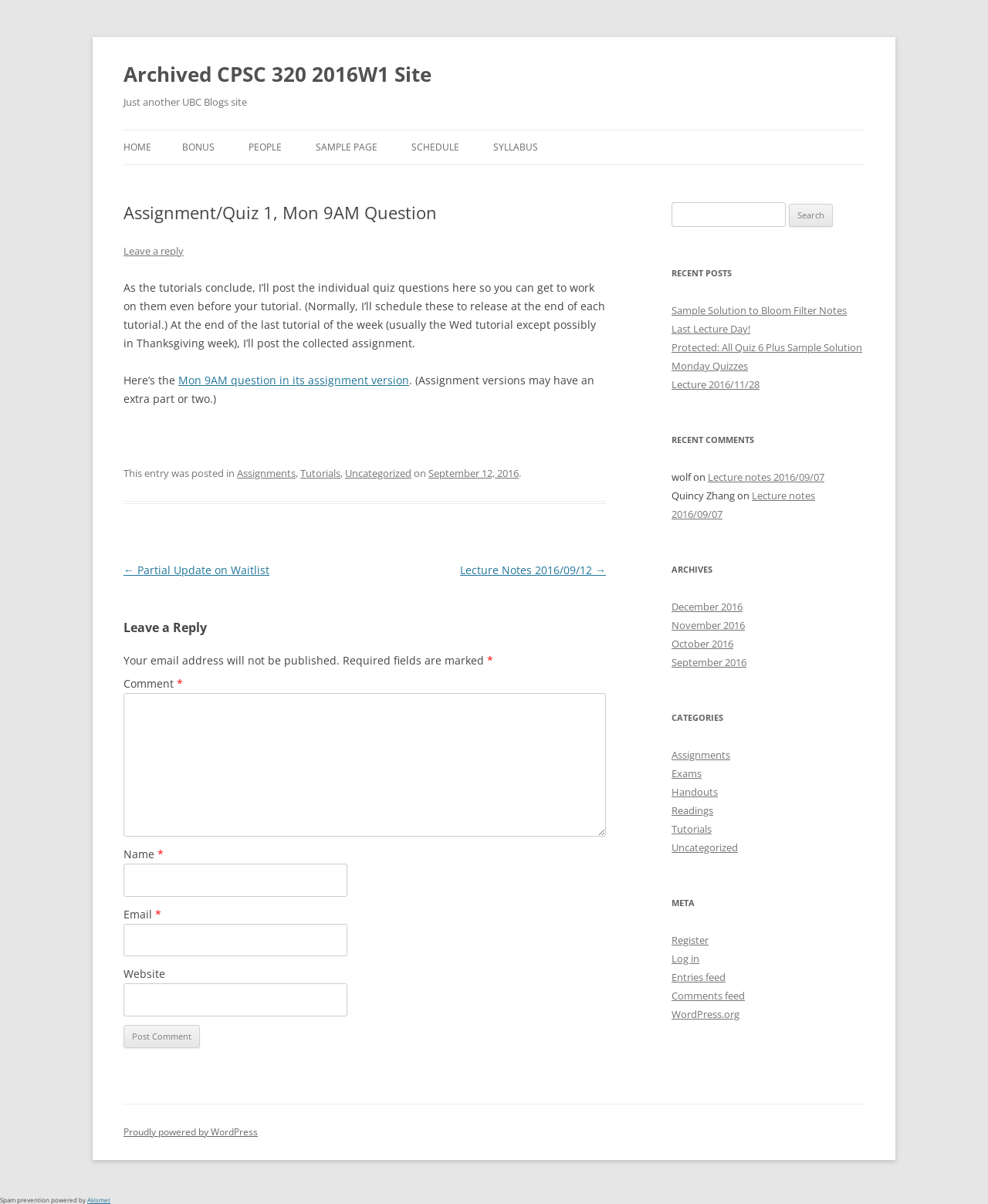Refer to the screenshot and give an in-depth answer to this question: What are the recent posts listed on the webpage?

The recent posts are listed in the sidebar section of the webpage, under the heading 'RECENT POSTS', which includes links to various posts such as 'Sample Solution to Bloom Filter Notes', 'Last Lecture Day!', and others.